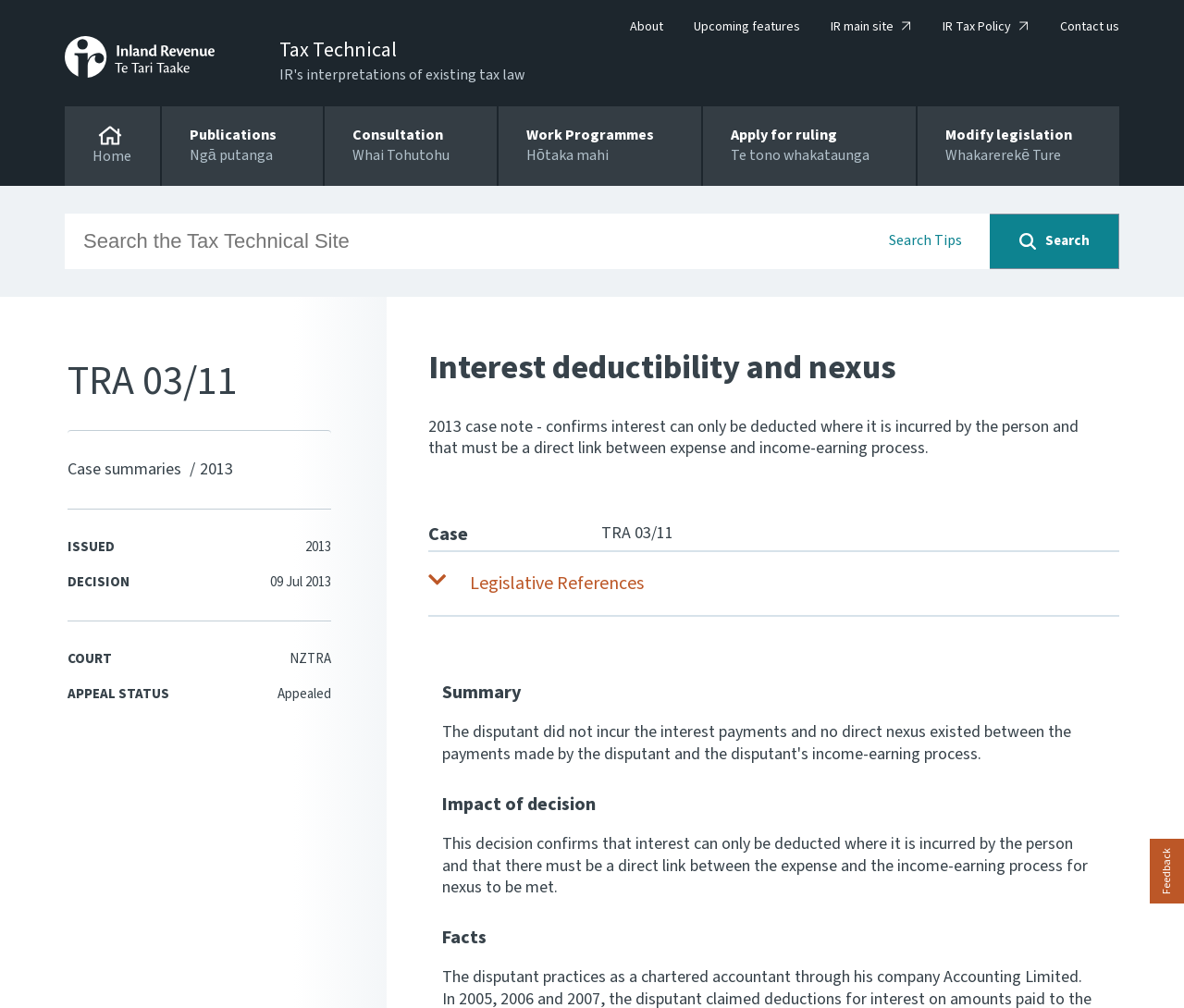Please specify the bounding box coordinates of the area that should be clicked to accomplish the following instruction: "Click the 'SUBMIT' button". The coordinates should consist of four float numbers between 0 and 1, i.e., [left, top, right, bottom].

None